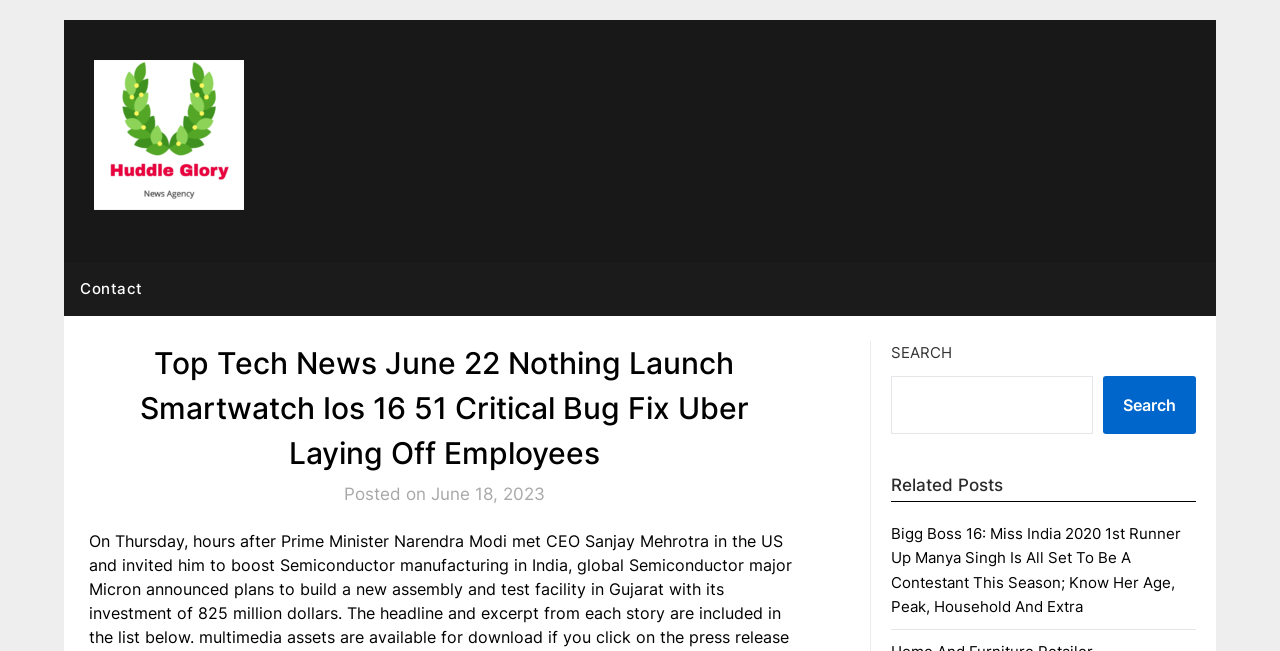Find the bounding box of the UI element described as: "parent_node: Search name="s"". The bounding box coordinates should be given as four float values between 0 and 1, i.e., [left, top, right, bottom].

[0.696, 0.577, 0.854, 0.666]